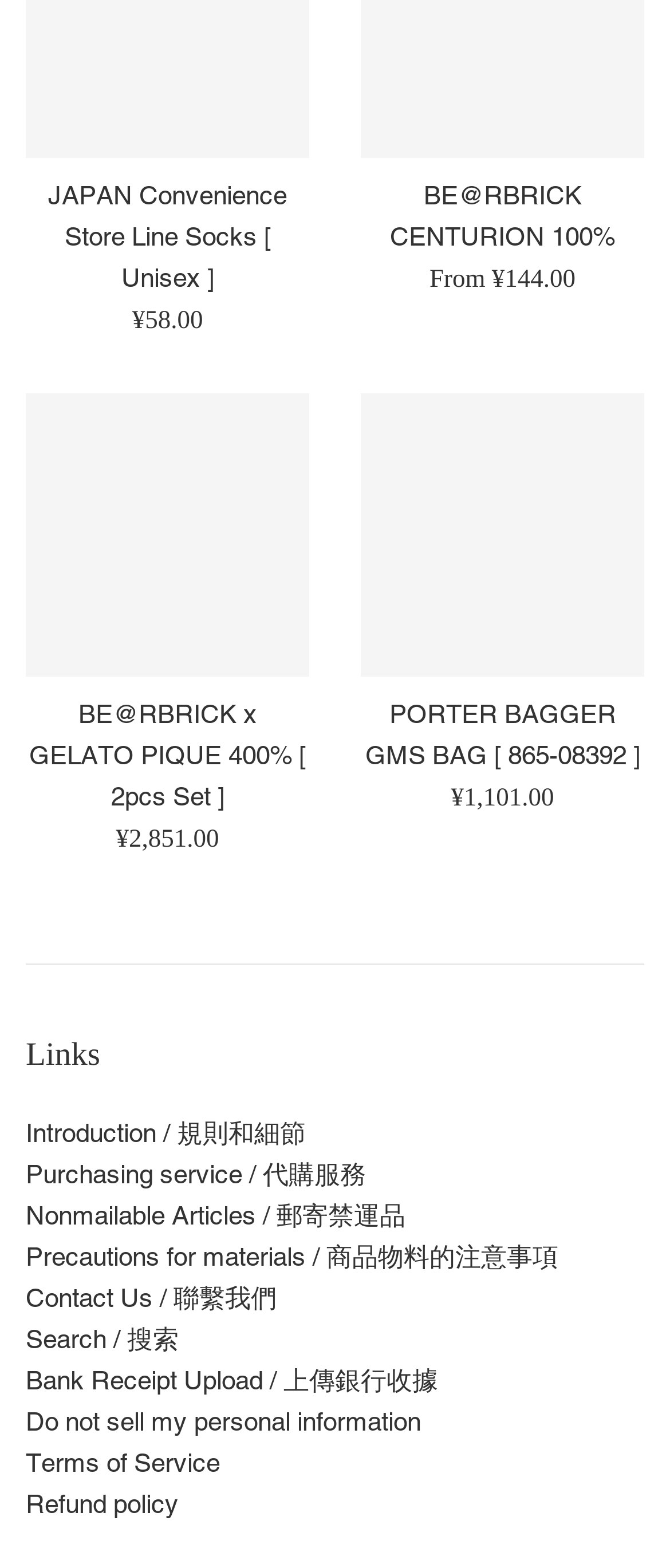Please specify the bounding box coordinates for the clickable region that will help you carry out the instruction: "Check price of BE@RBRICK CENTURION 100%".

[0.582, 0.115, 0.918, 0.16]